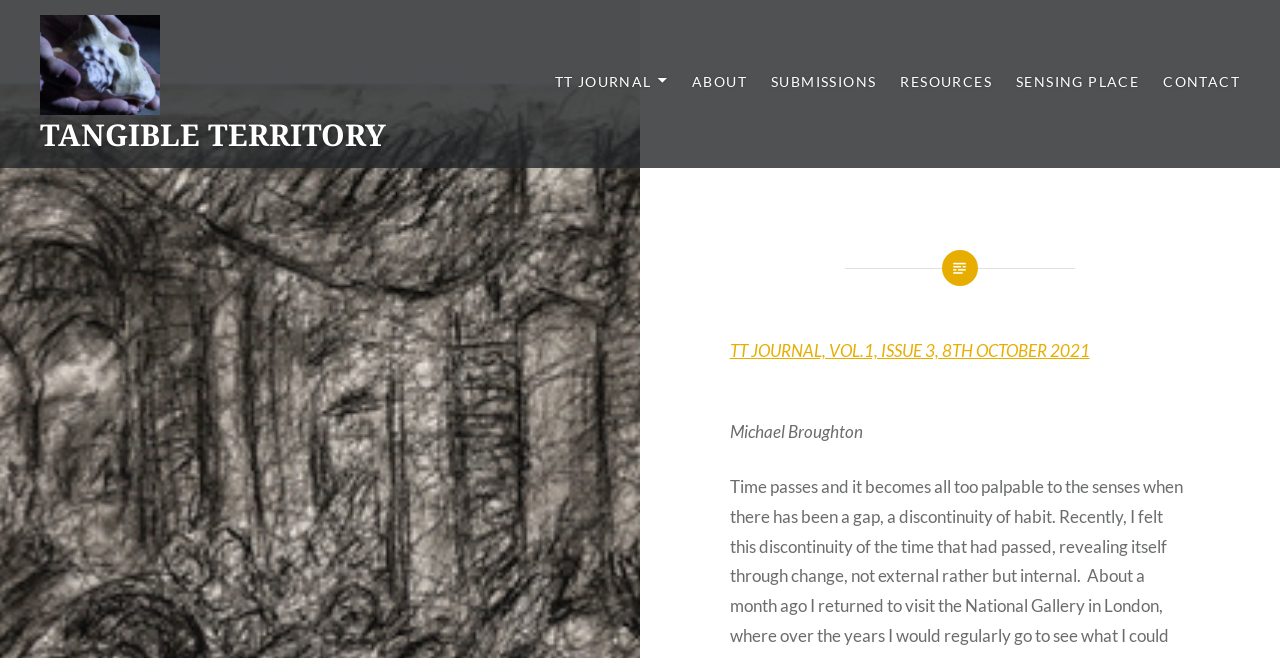Locate the bounding box coordinates of the element that should be clicked to execute the following instruction: "view TT JOURNAL".

[0.433, 0.107, 0.522, 0.142]